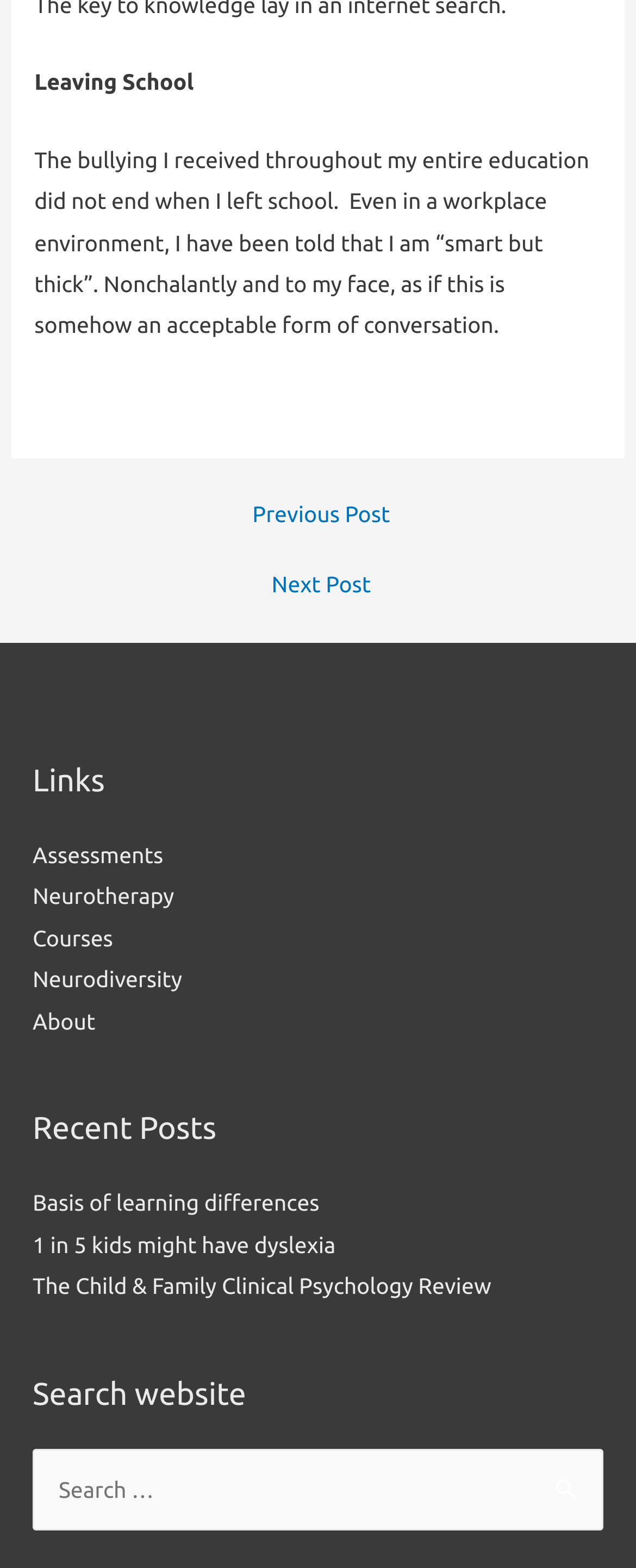Find the coordinates for the bounding box of the element with this description: "parent_node: Search for: value="Search"".

[0.833, 0.924, 0.949, 0.977]